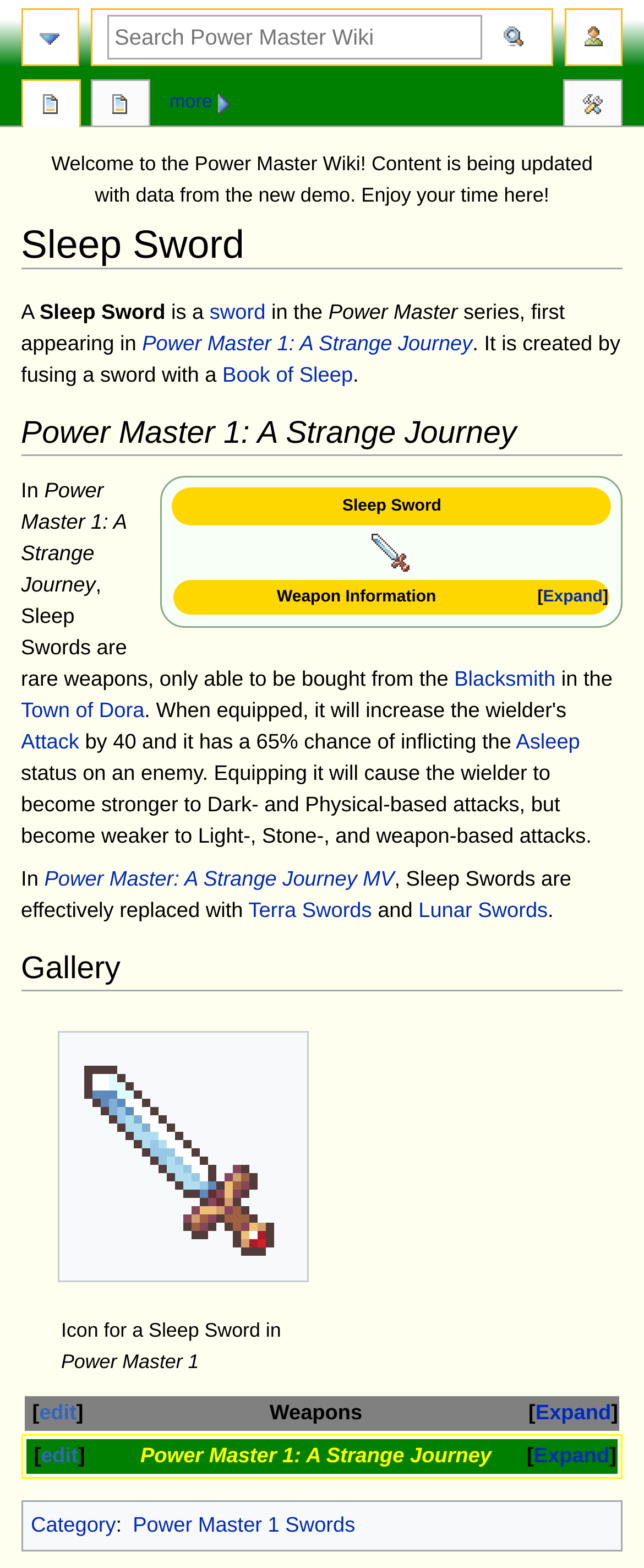What is the name of the sword in the Power Master series? Refer to the image and provide a one-word or short phrase answer.

Sleep Sword